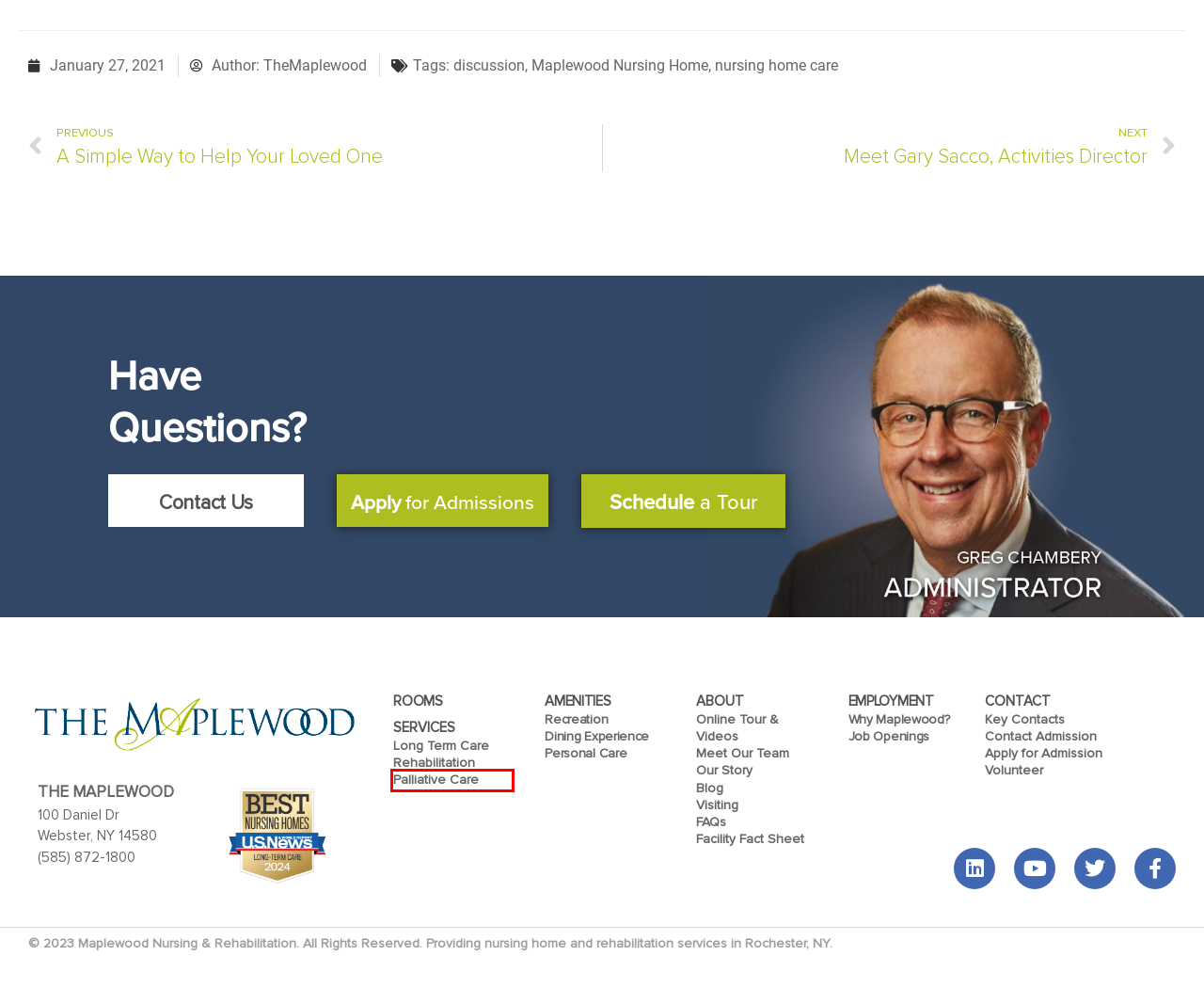You have a screenshot of a webpage with a red bounding box around an element. Select the webpage description that best matches the new webpage after clicking the element within the red bounding box. Here are the descriptions:
A. Nursing Home Features at The Maplewood in Webster, New York
B. Nursing and Rehabilitation Center in Webster, NY | The Maplewood
C. Nursing Home Visitation Policy | The Maplewood Webster, NY
D. Nursing Homes Frequently Asked Questions | Maplewood, Webster, NY
E. What is Palliative Care? | The Maplewood in Webster, NY
F. Long Term Care Facilities | The Maplewood in Webster, New York
G. Nursing Home Volunteer | The Maplewood in Webster, New York
H. Meet Gary Sacco, Activities Director | The Maplewood

E